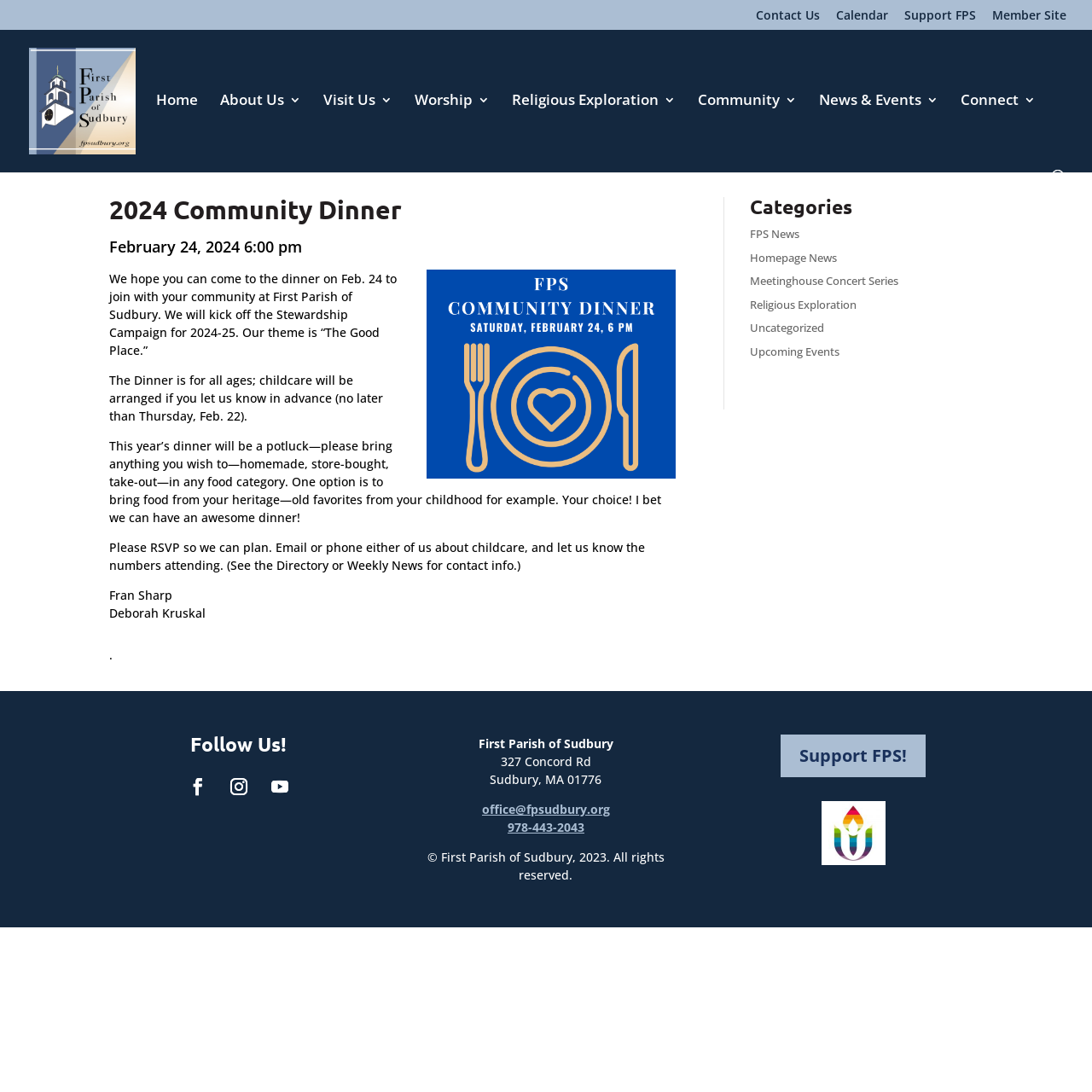Kindly determine the bounding box coordinates for the clickable area to achieve the given instruction: "Click on Contact Us".

[0.692, 0.008, 0.751, 0.027]